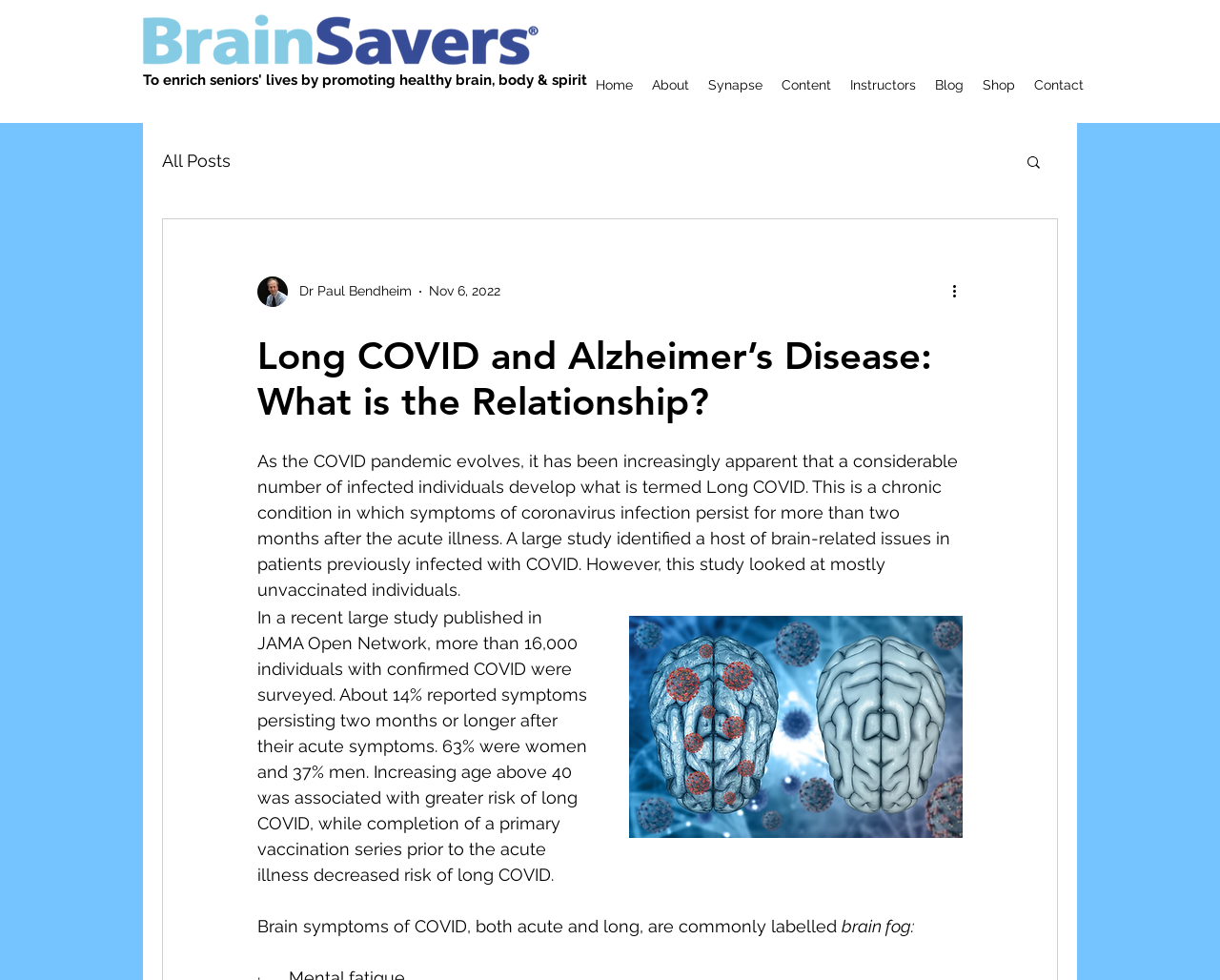Please locate the bounding box coordinates of the element that should be clicked to complete the given instruction: "Search for a topic".

[0.84, 0.156, 0.855, 0.177]